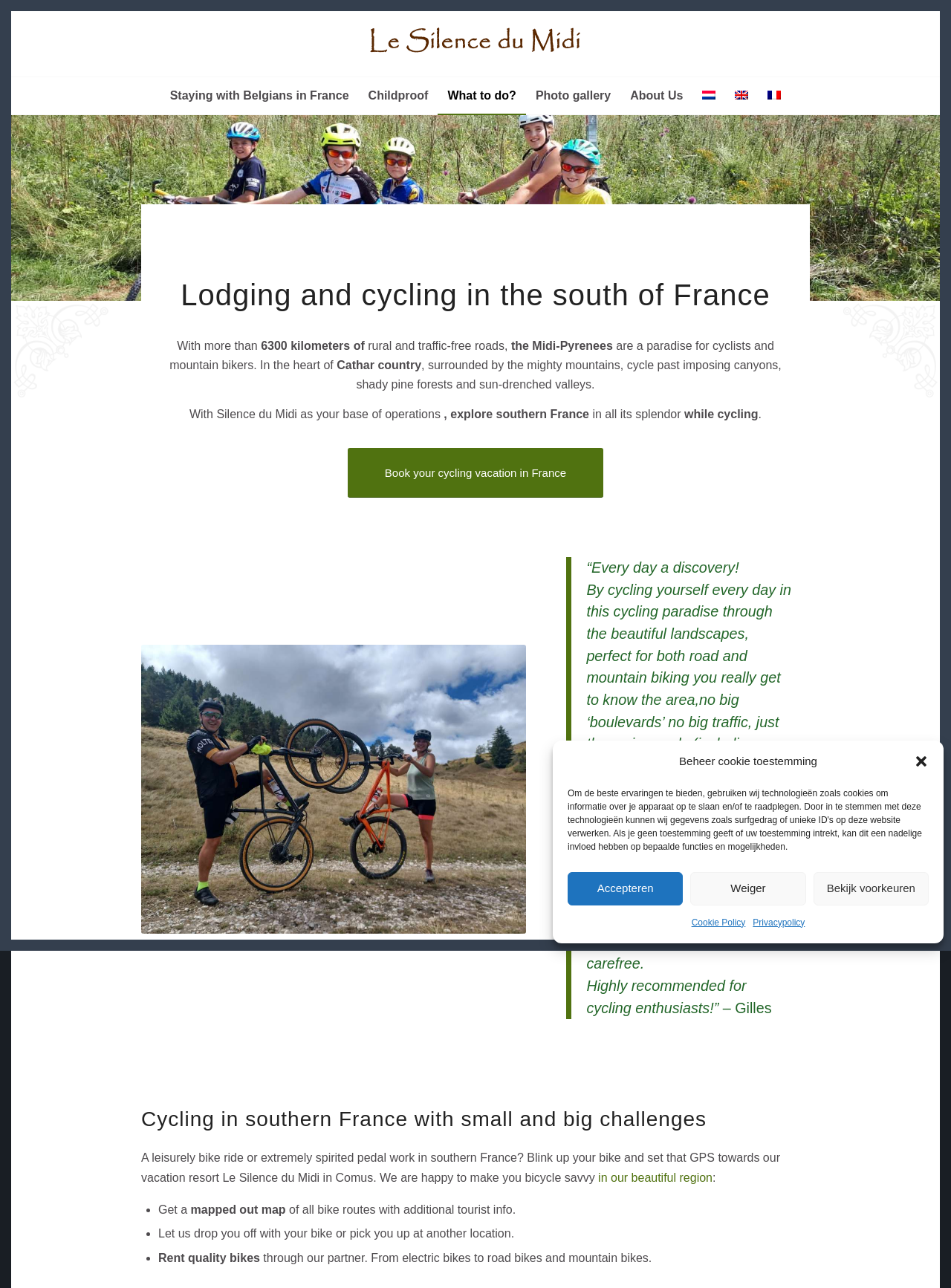Determine the bounding box coordinates of the region that needs to be clicked to achieve the task: "Click the link to read more about staying with Belgians in France".

[0.168, 0.06, 0.377, 0.089]